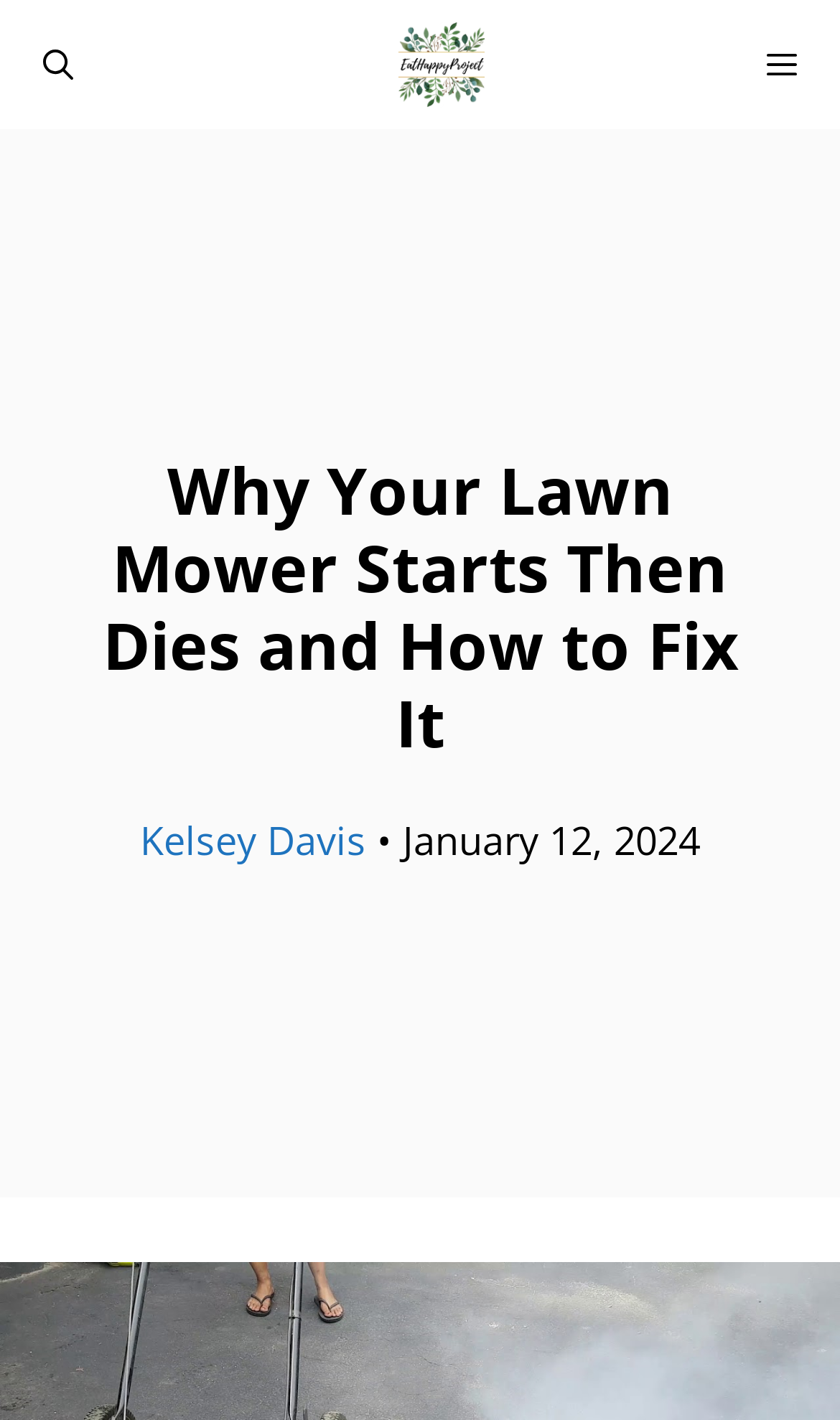Using the element description aria-label="Open Search Bar", predict the bounding box coordinates for the UI element. Provide the coordinates in (top-left x, top-left y, bottom-right x, bottom-right y) format with values ranging from 0 to 1.

[0.0, 0.0, 0.138, 0.091]